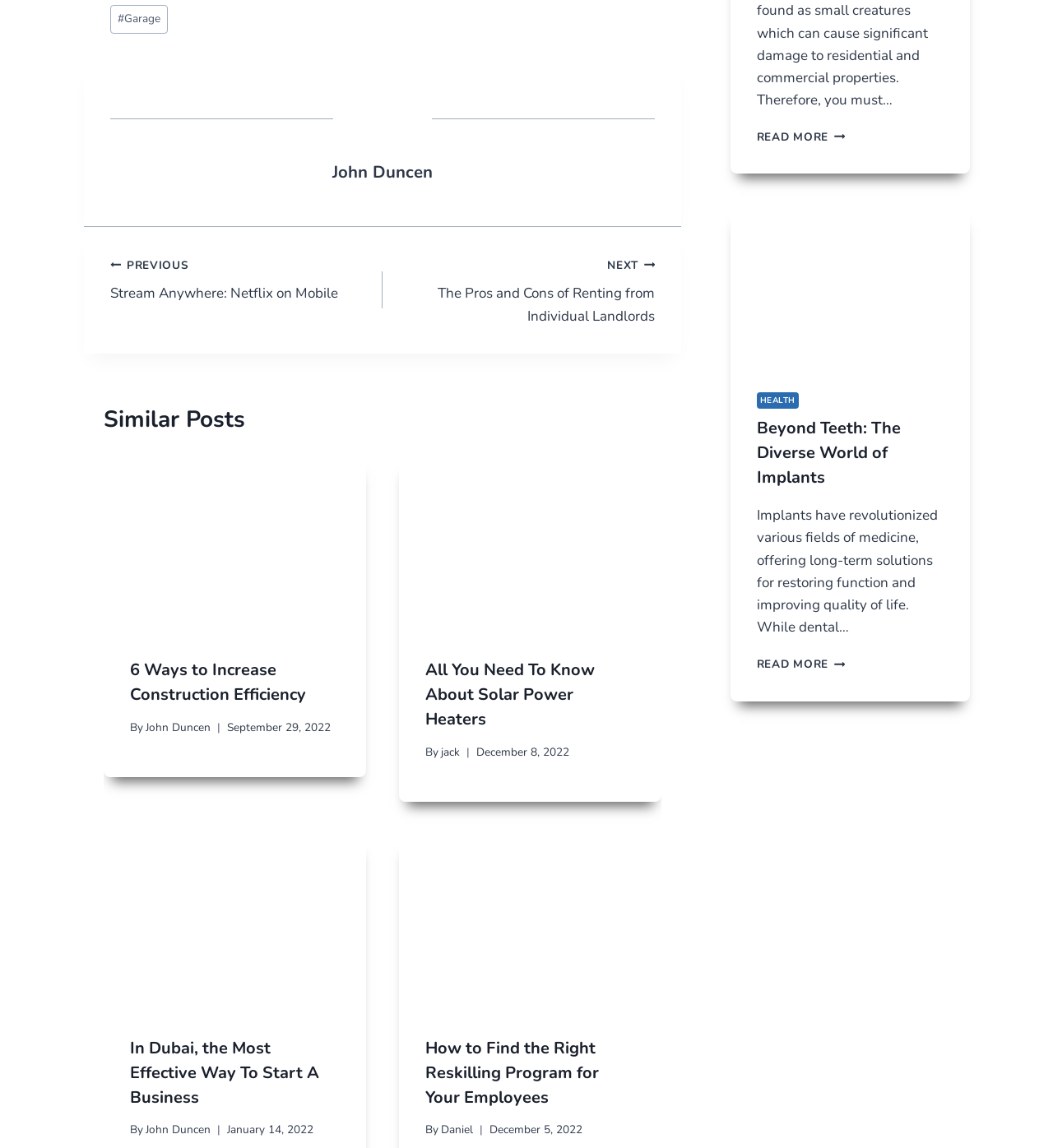Give a one-word or one-phrase response to the question: 
What is the navigation section labeled as?

Posts